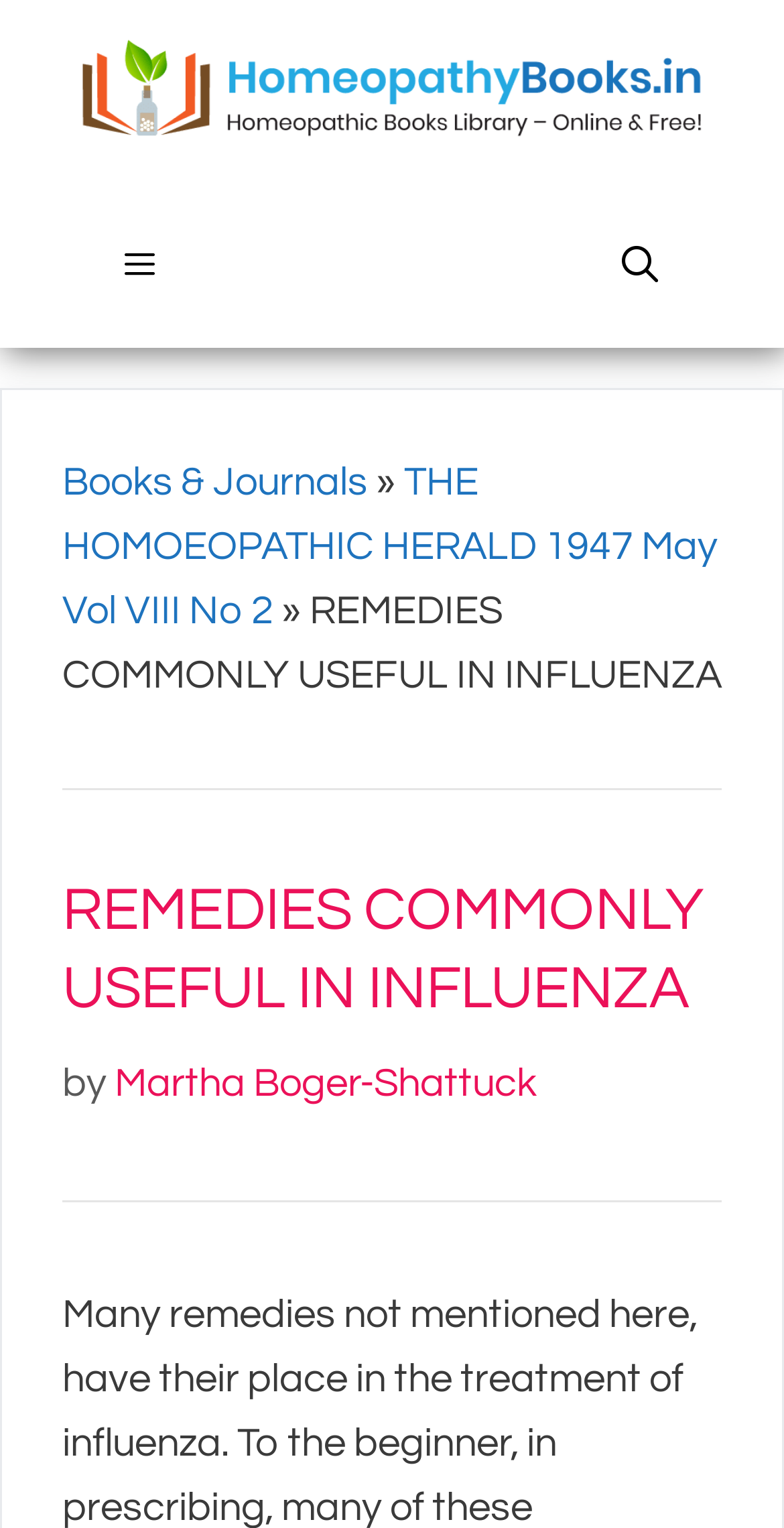Respond concisely with one word or phrase to the following query:
What is the category of the current article?

Books & Journals